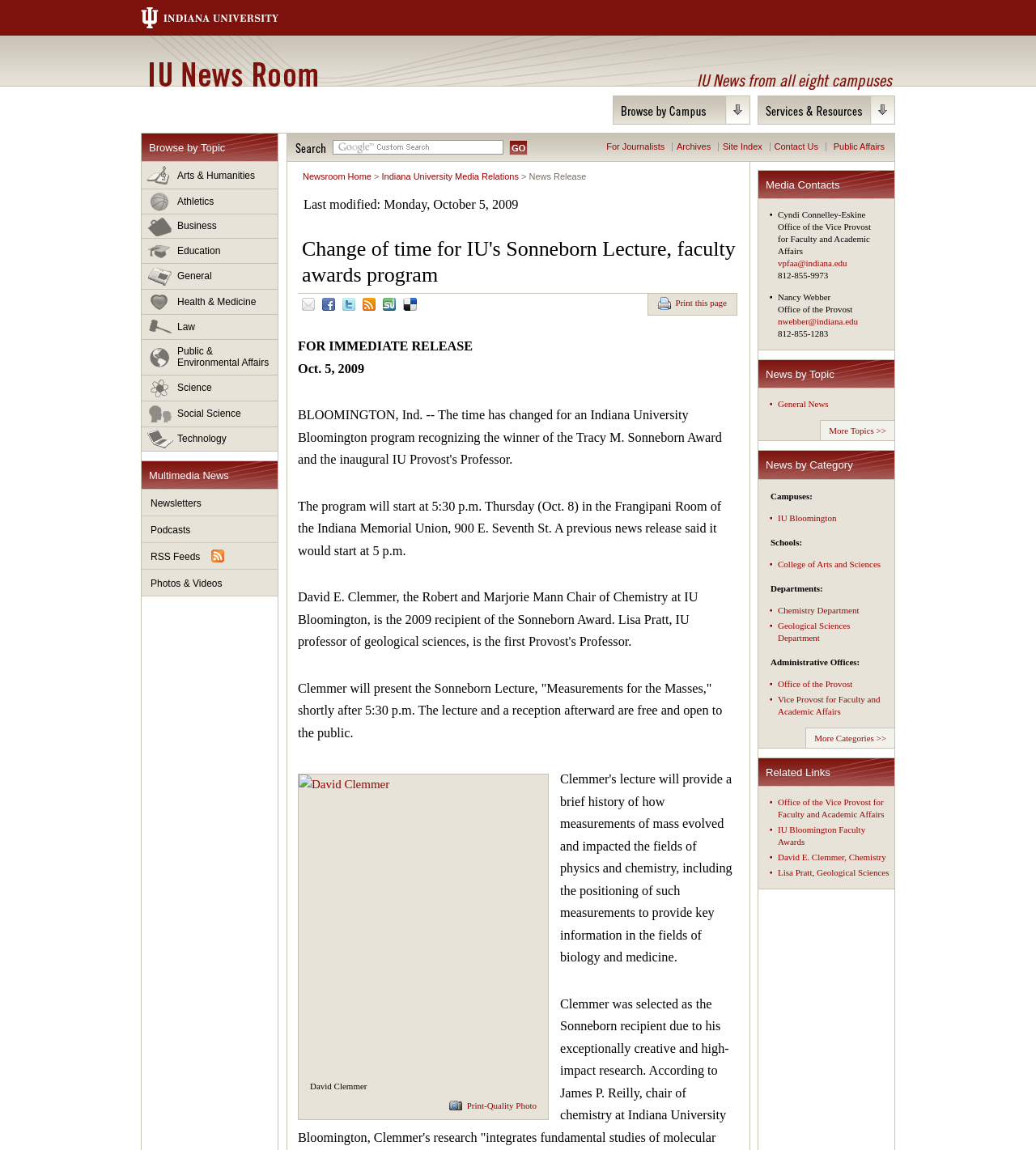Identify the bounding box of the UI component described as: "Geological Sciences Department".

[0.751, 0.539, 0.821, 0.558]